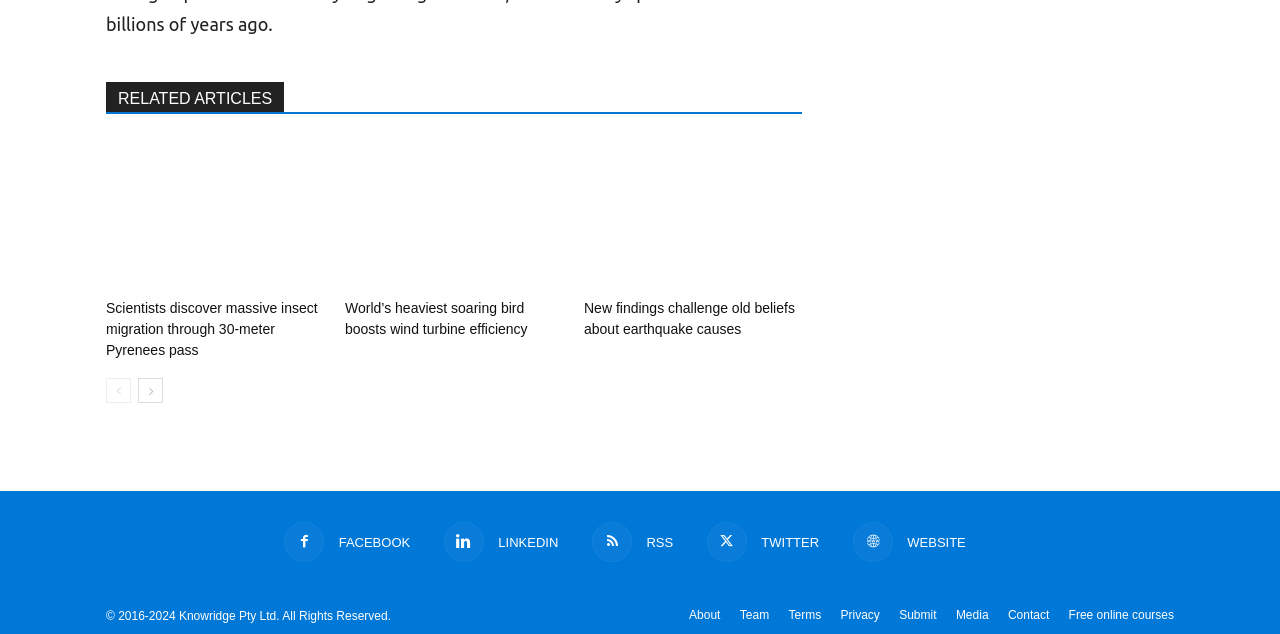Determine the bounding box coordinates for the HTML element mentioned in the following description: "Free online courses". The coordinates should be a list of four floats ranging from 0 to 1, represented as [left, top, right, bottom].

[0.835, 0.956, 0.917, 0.985]